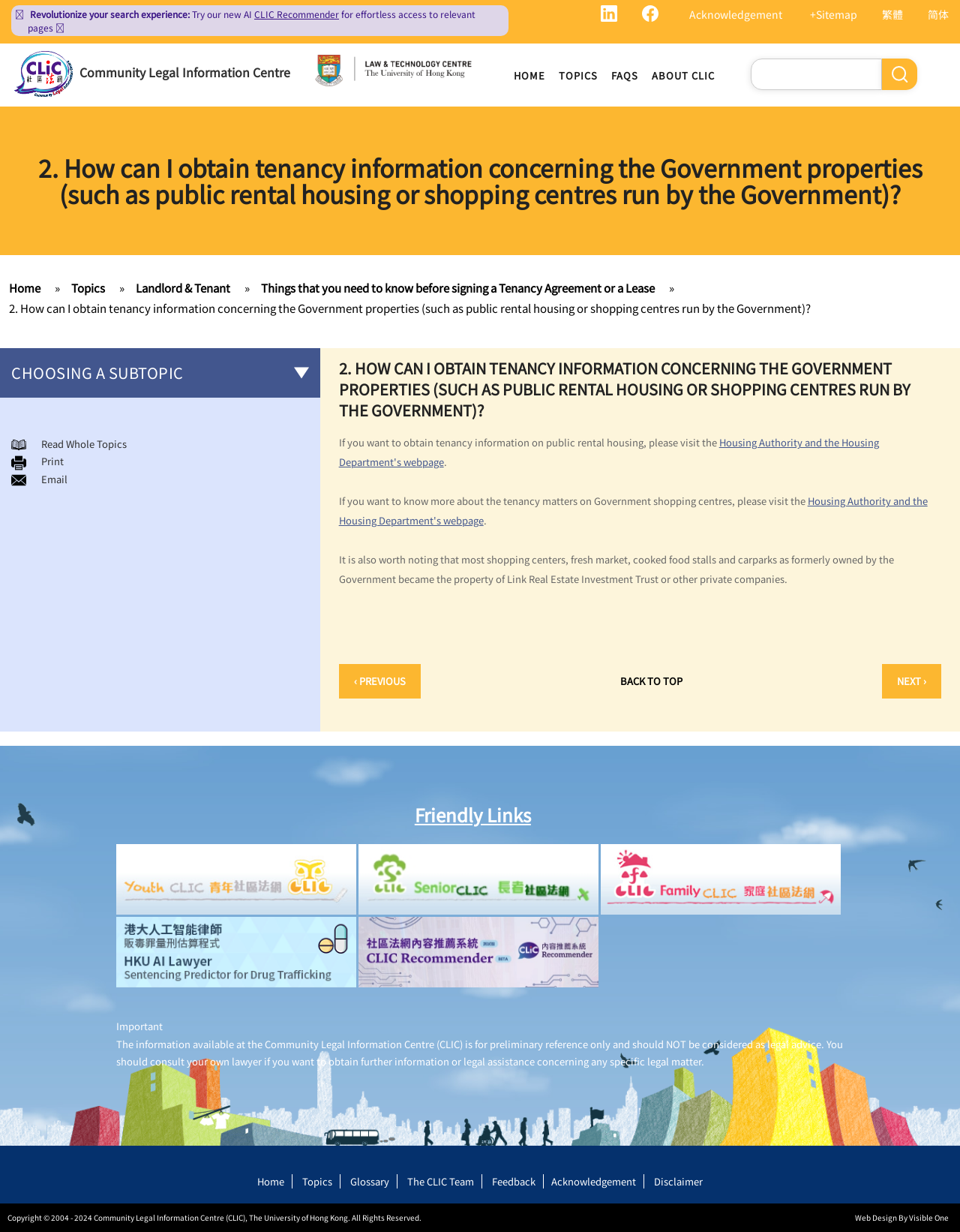Identify the bounding box coordinates of the element that should be clicked to fulfill this task: "Click the 'HOME' link". The coordinates should be provided as four float numbers between 0 and 1, i.e., [left, top, right, bottom].

[0.528, 0.036, 0.575, 0.087]